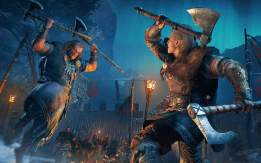What is the atmosphere charged with?
Please provide a detailed and thorough answer to the question.

The caption describes the scene as intense and dramatic, and it explicitly states that the atmosphere is charged with adrenaline, which suggests a sense of high energy and tension in the battle scene.